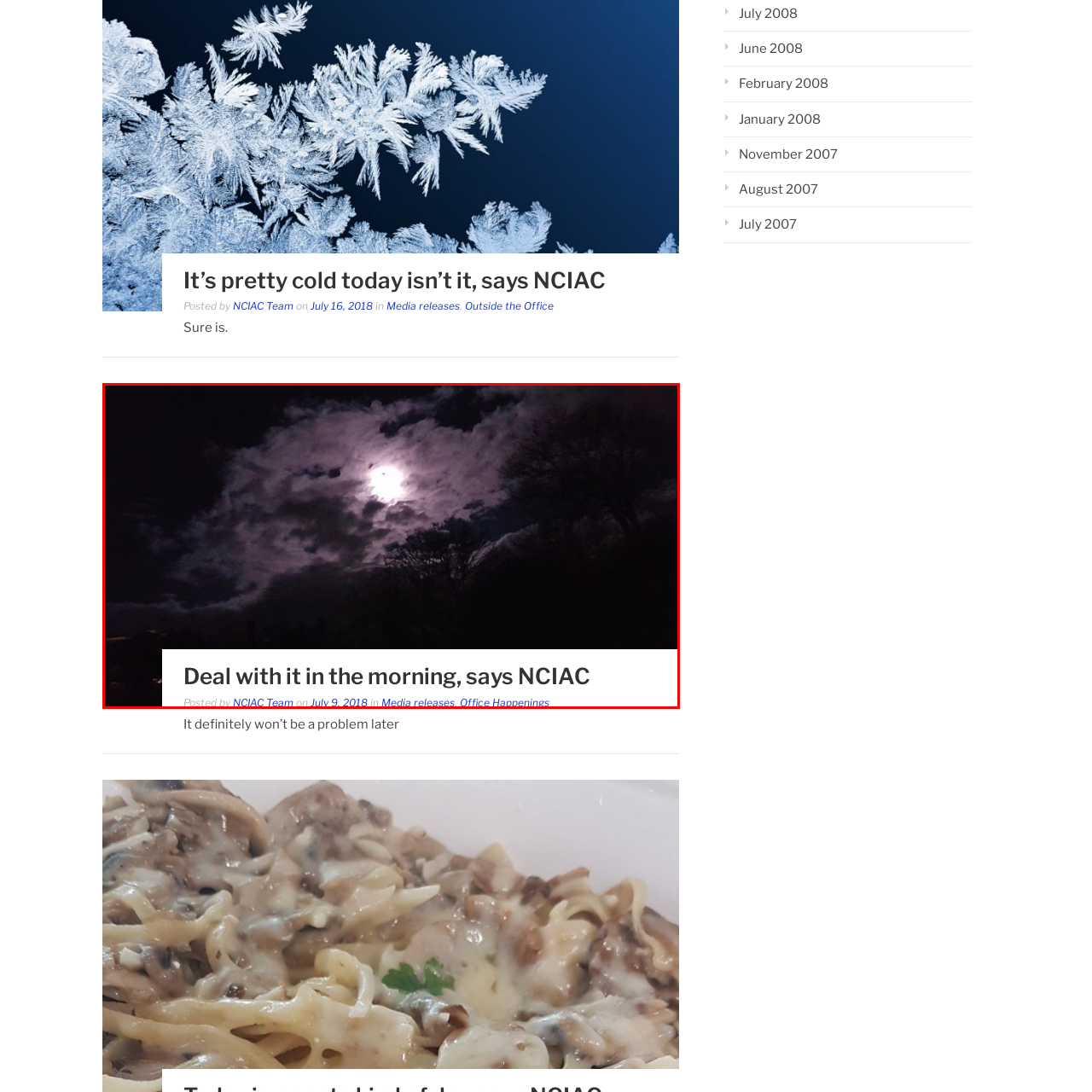What is the tone of the accompanying text?
Inspect the image within the red bounding box and respond with a detailed answer, leveraging all visible details.

The accompanying text, 'Deal with it in the morning, says NCIAC,' suggests a lighthearted take on the challenges brought by the weather, emphasizing that some things are best addressed with a fresh perspective at dawn.